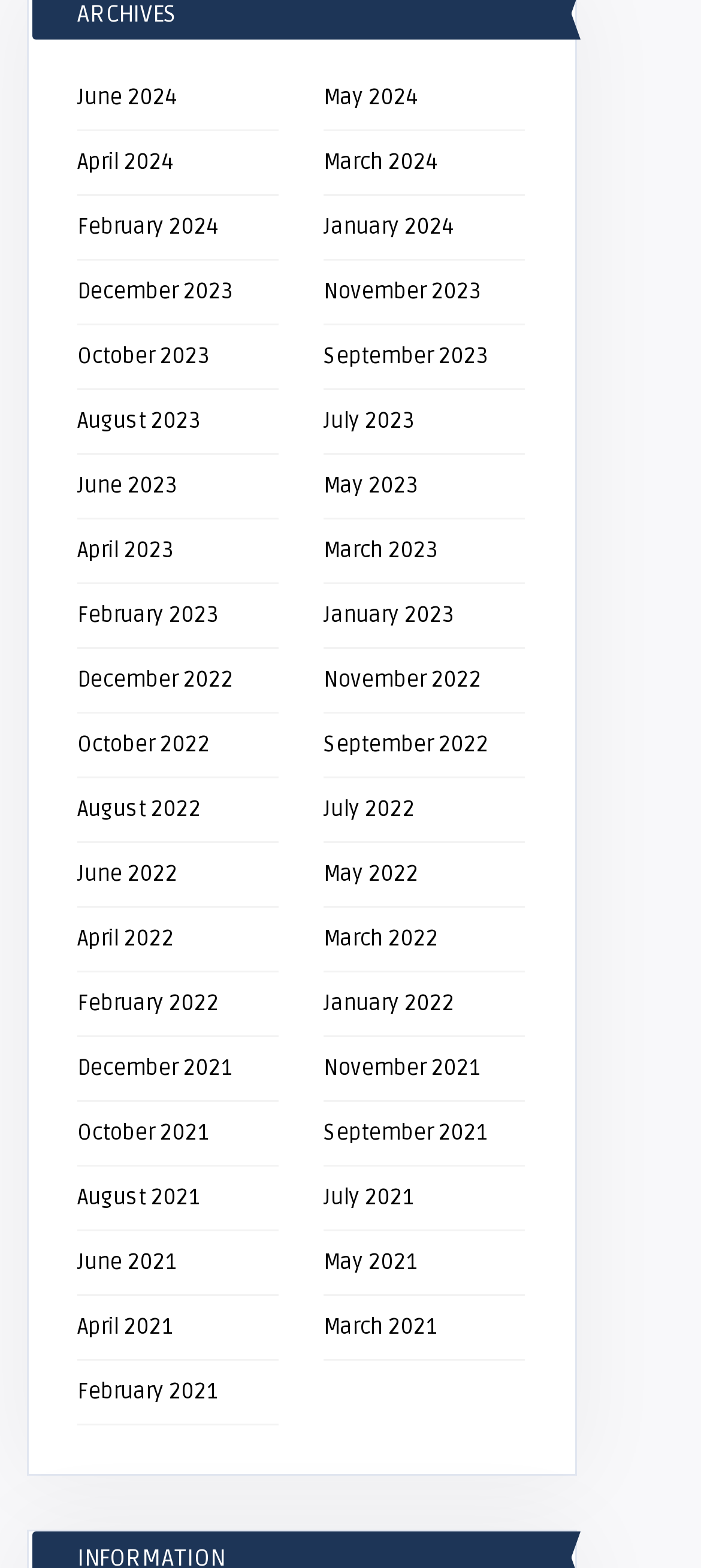Please identify the bounding box coordinates of the clickable element to fulfill the following instruction: "View June 2024". The coordinates should be four float numbers between 0 and 1, i.e., [left, top, right, bottom].

[0.11, 0.054, 0.251, 0.071]